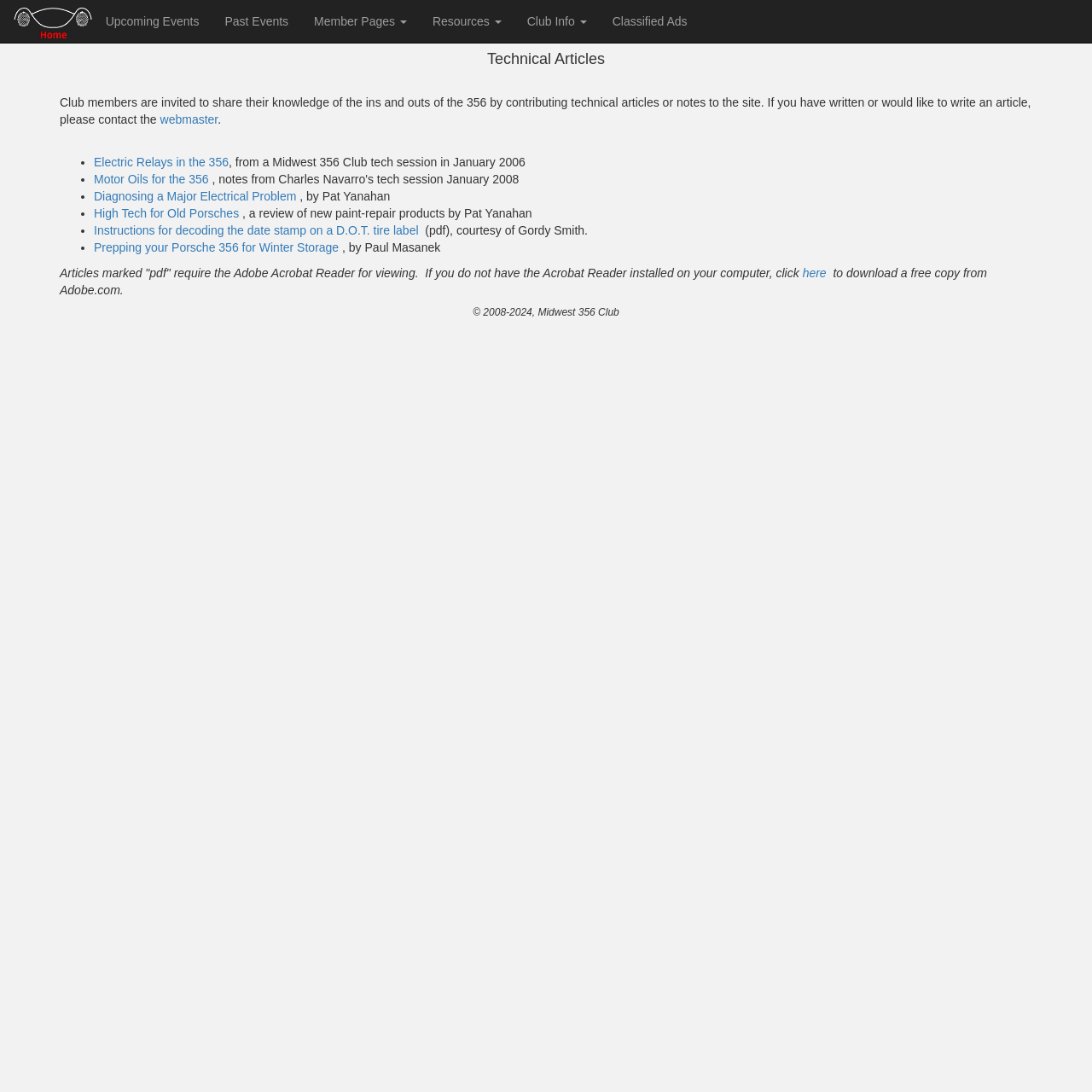Based on the visual content of the image, answer the question thoroughly: What is the topic of the article 'Electric Relays in the 356'?

The topic of the article 'Electric Relays in the 356' is a 356 tech session that took place in January 2006. This information can be found in the description of the article, which is 'from a Midwest 356 Club tech session in January 2006'.